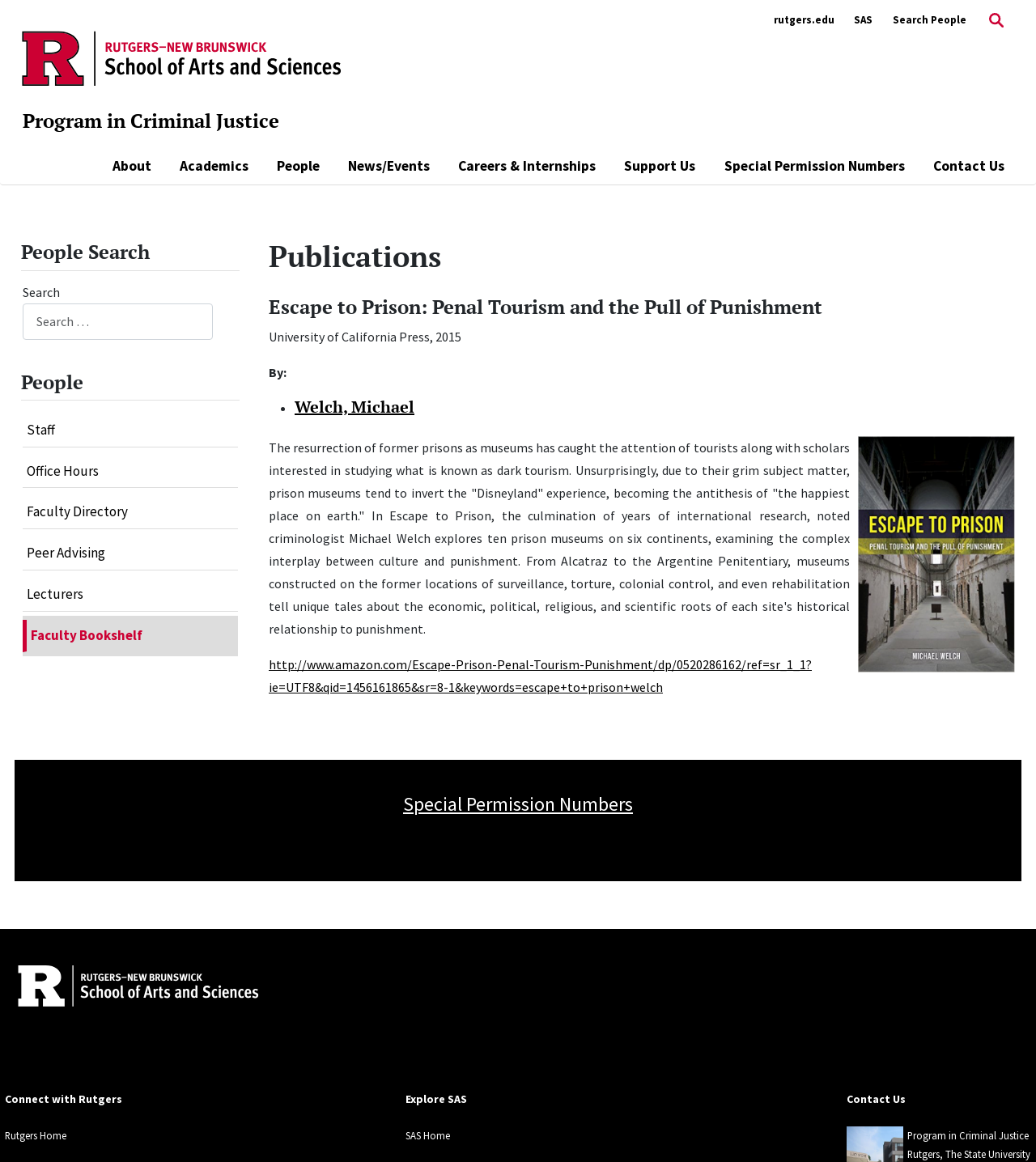From the element description: "Careers & Internships", extract the bounding box coordinates of the UI element. The coordinates should be expressed as four float numbers between 0 and 1, in the order [left, top, right, bottom].

[0.442, 0.133, 0.575, 0.152]